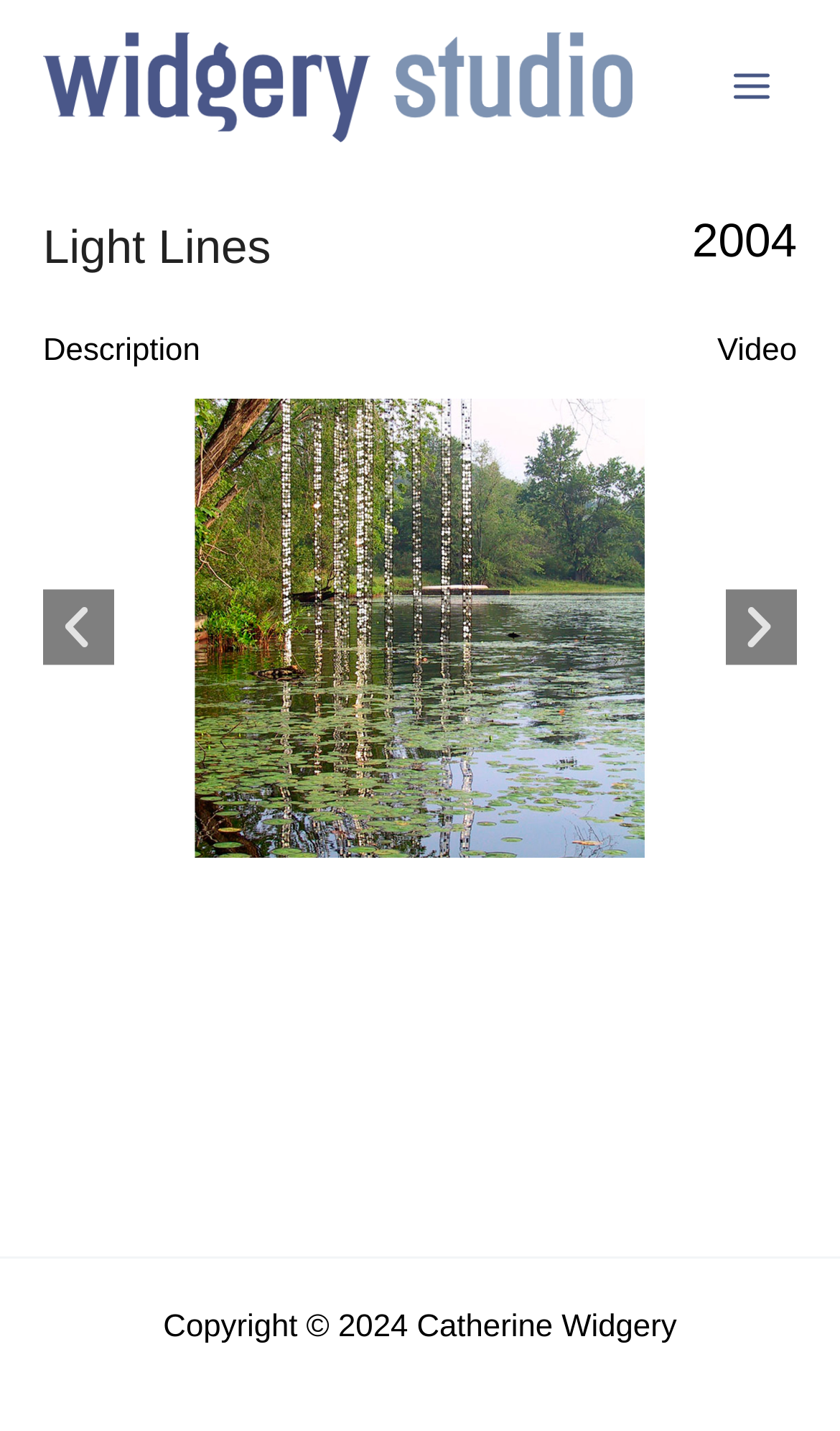What is the copyright year mentioned at the bottom of the webpage?
Give a single word or phrase as your answer by examining the image.

2024